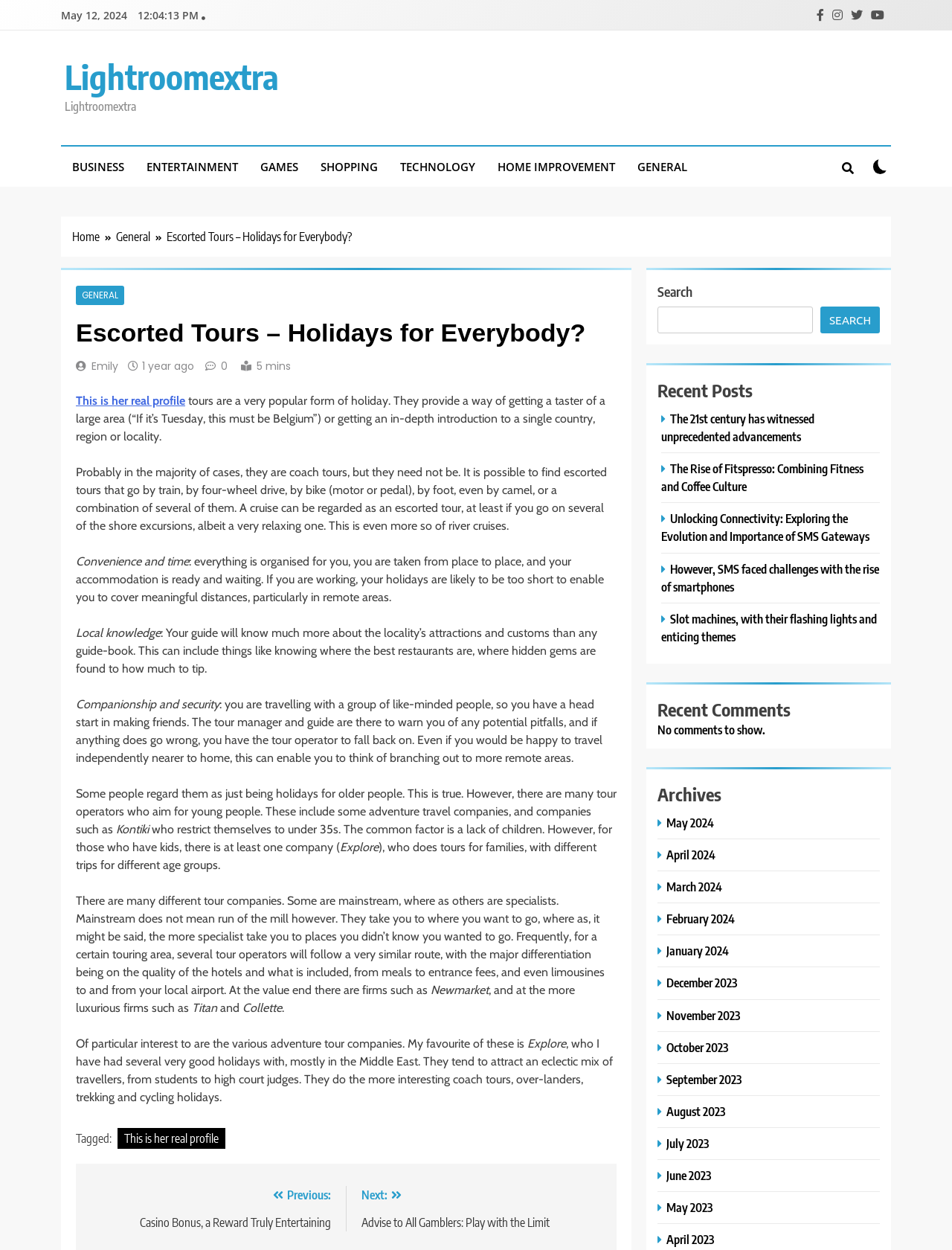How many links are there in the 'Recent Posts' section?
Answer the question with a single word or phrase by looking at the picture.

5